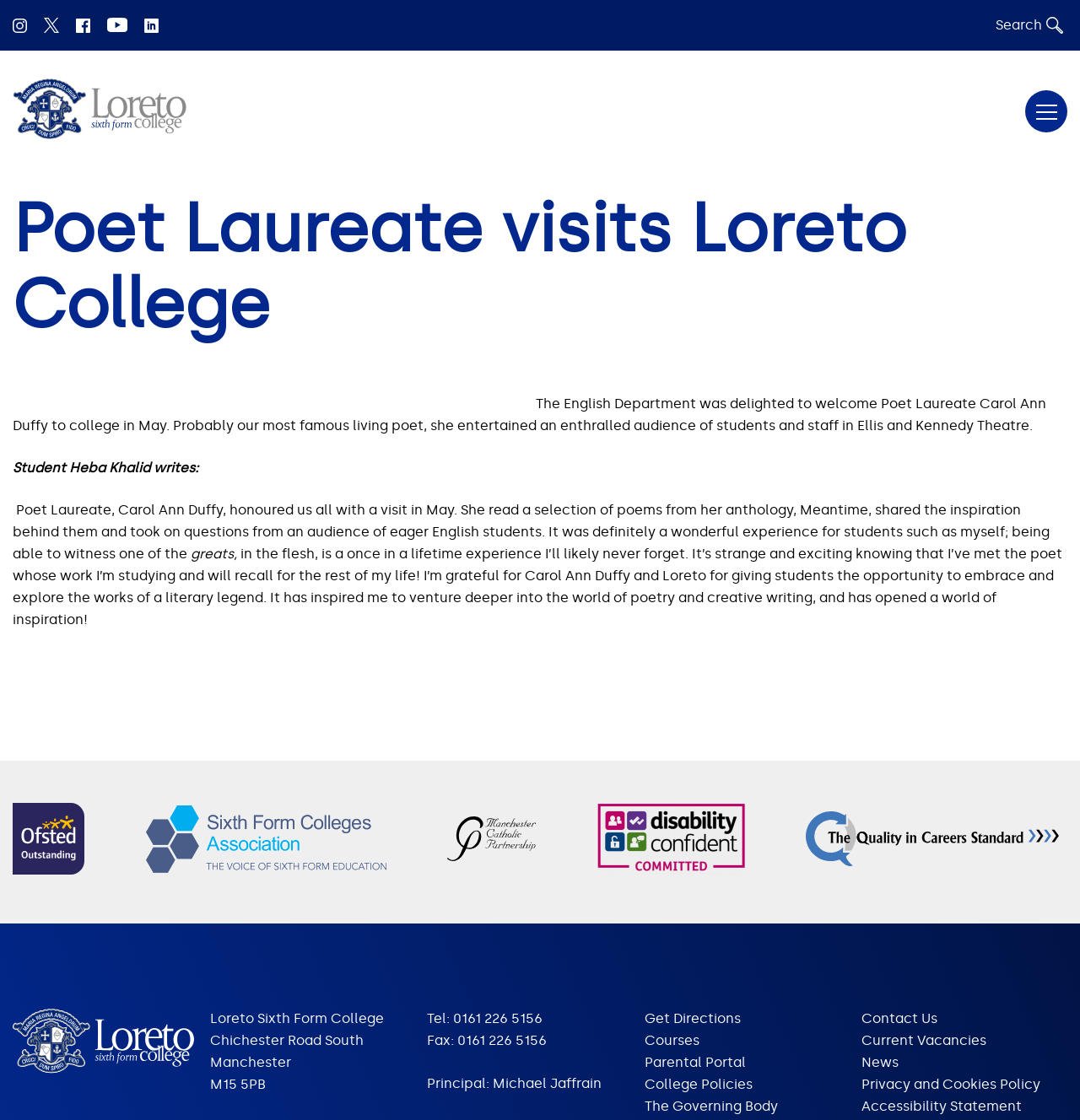Given the description "0161 226 5156", provide the bounding box coordinates of the corresponding UI element.

[0.42, 0.902, 0.502, 0.916]